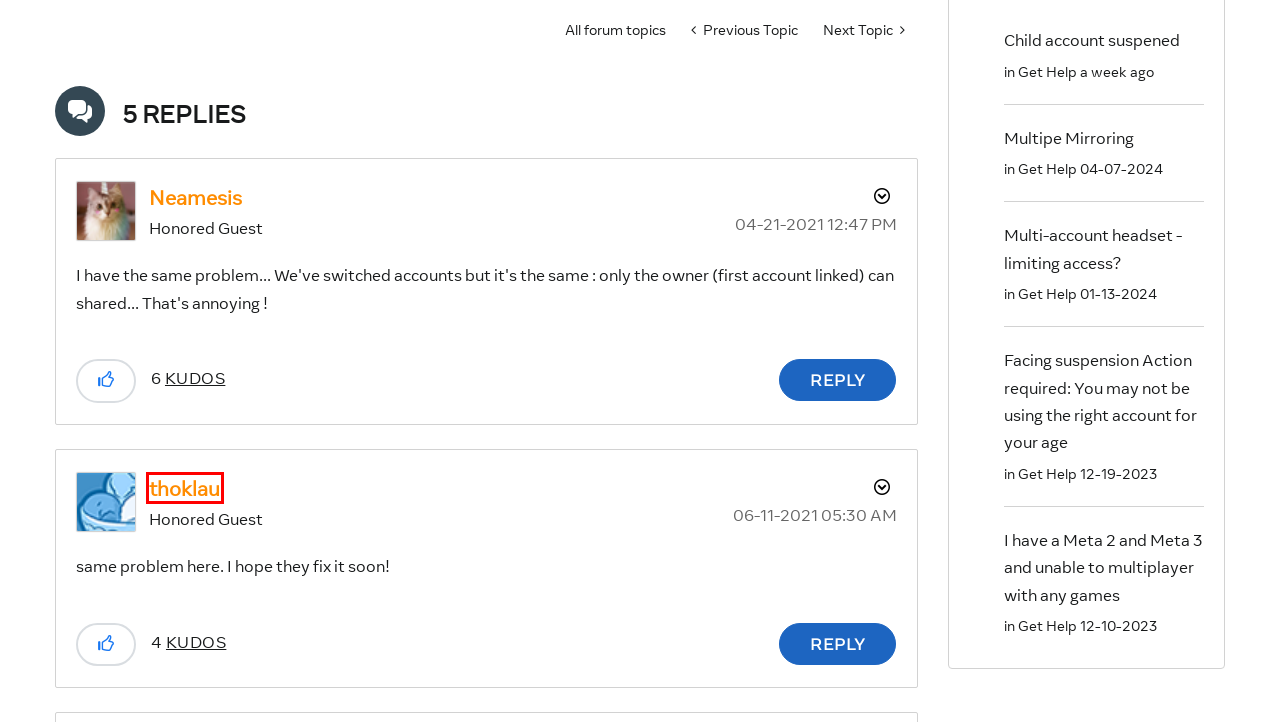Evaluate the webpage screenshot and identify the element within the red bounding box. Select the webpage description that best fits the new webpage after clicking the highlighted element. Here are the candidates:
A. Trouble With Facebook/Instagram Accounts? - Meta Community Forums - 1067513
B. Ideas - Meta Community Forums
C. About thoklau - Meta Community Forums
D. Solved: Tips and Tricks: Help with Pairing your Meta Quest - Meta Community Forums - 1151142
E. About Neamesis - Meta Community Forums
F. Search - Meta Community Forums
G. Getting Help from the Meta Quest Community - Meta Community Forums - 1145761
H. About TheAntiSocializer - Meta Community Forums

C